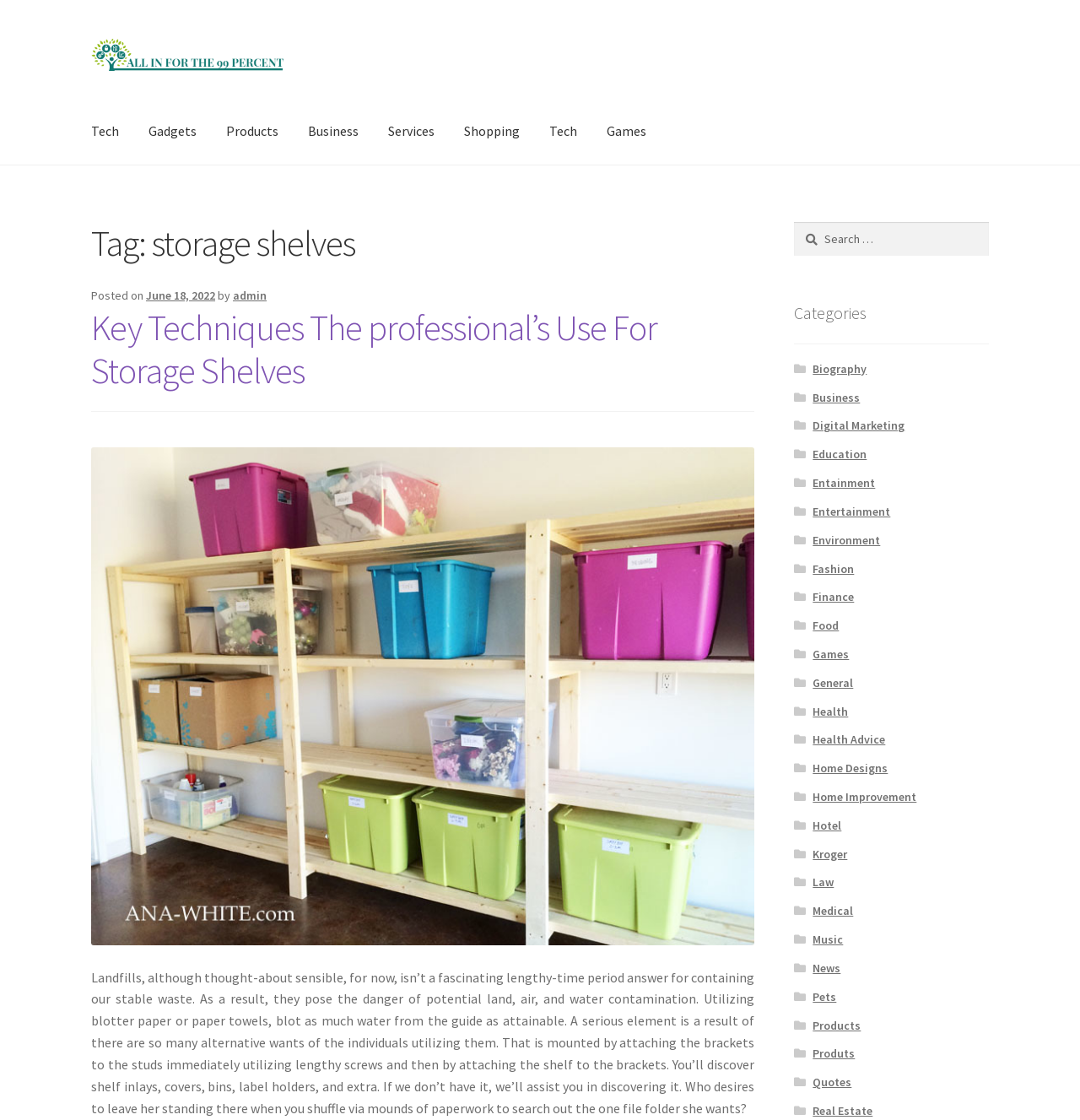Generate the title text from the webpage.

Tag: storage shelves